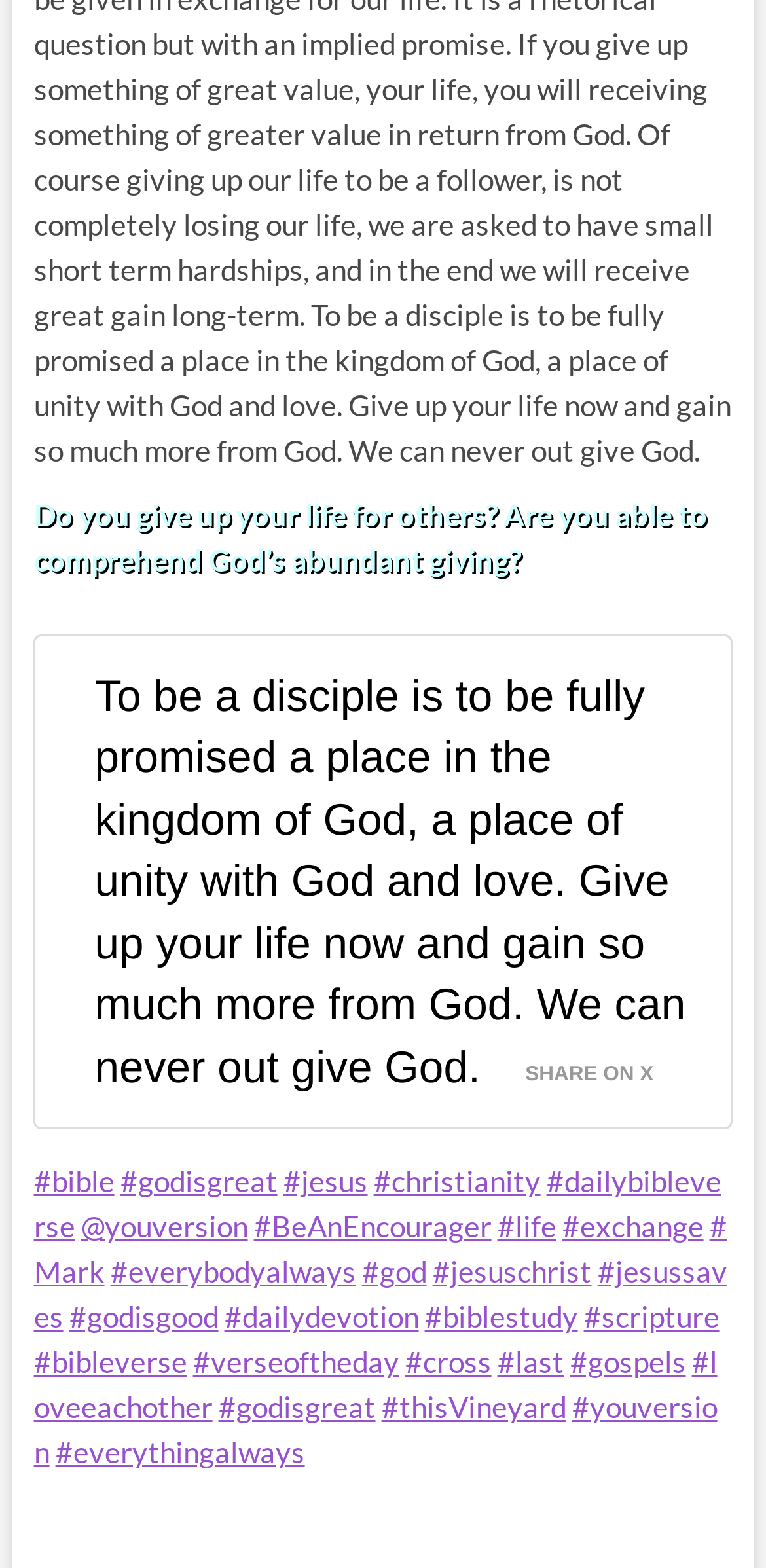Can you specify the bounding box coordinates of the area that needs to be clicked to fulfill the following instruction: "Learn more about being an encourager"?

[0.331, 0.771, 0.642, 0.793]